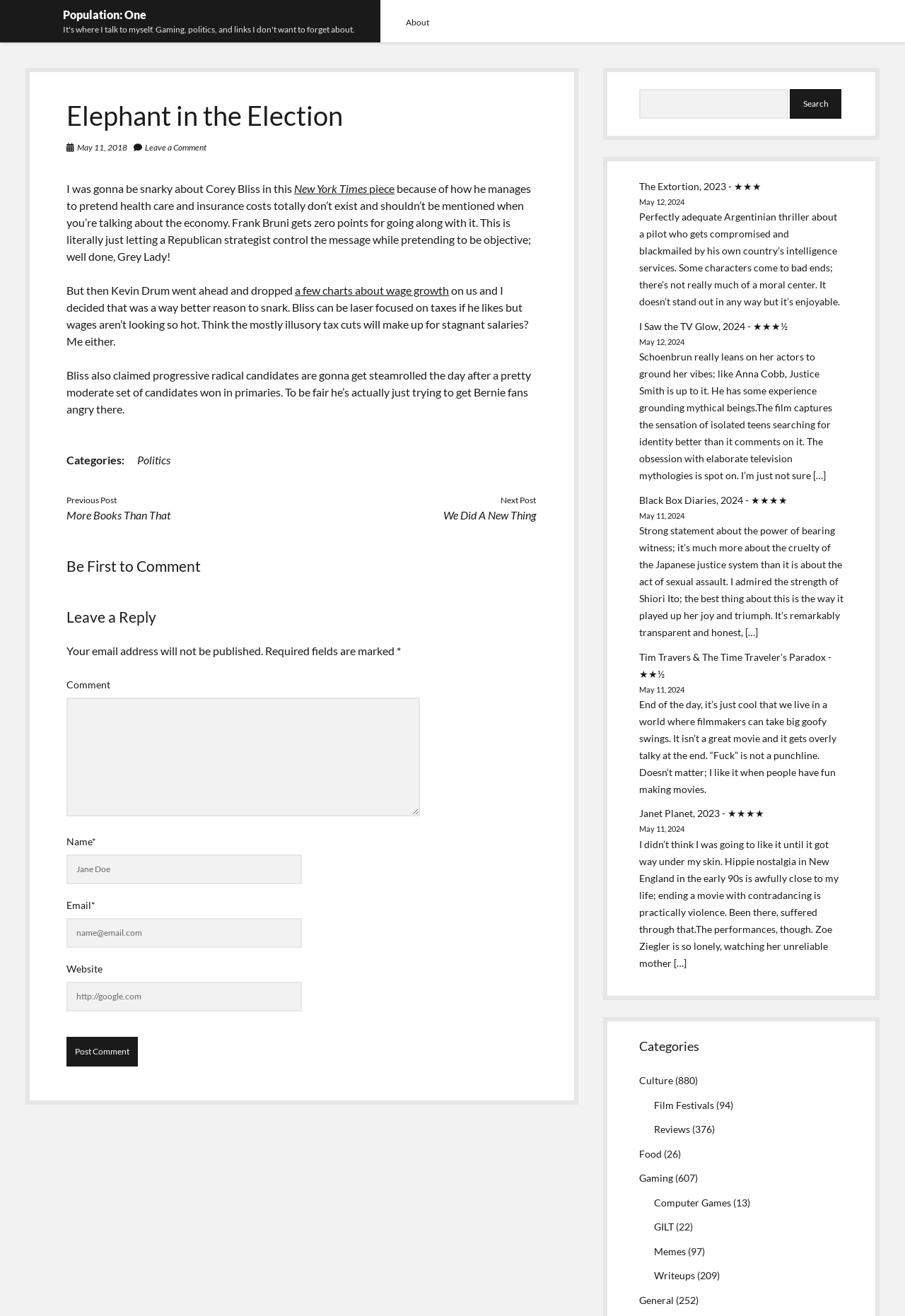How many articles are on the main page?
Using the image as a reference, answer the question with a short word or phrase.

1